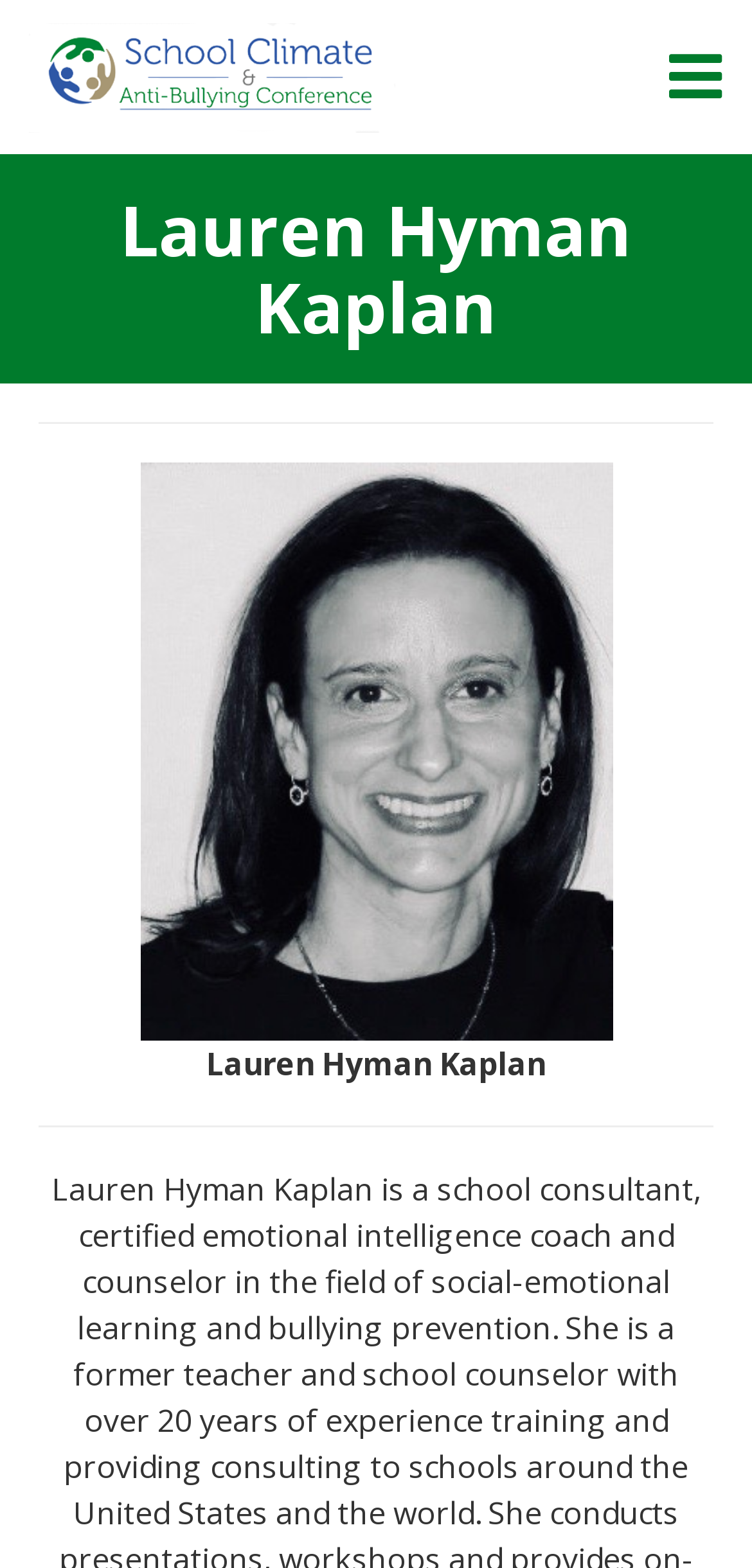Using the details from the image, please elaborate on the following question: Is there a menu associated with the 'REGISTER' link?

The 'REGISTER' link has a 'hasPopup: menu' attribute, indicating that it is associated with a menu. This suggests that clicking on the 'REGISTER' link will open a menu with additional options or sub-links.